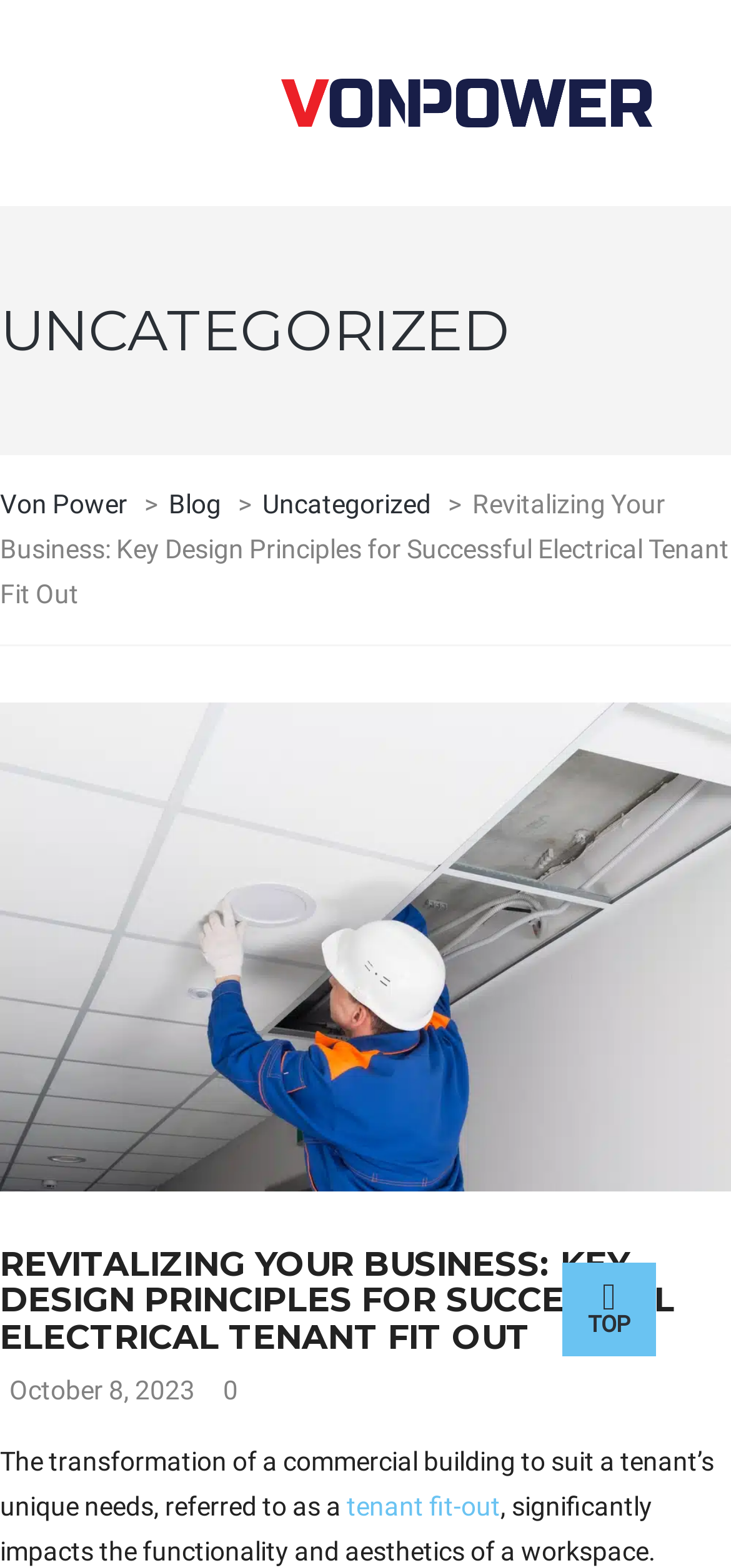What is the topic of the article?
Look at the image and respond to the question as thoroughly as possible.

The topic of the article can be inferred from the article title and the content, it is about the design principles for successful electrical tenant fit out.